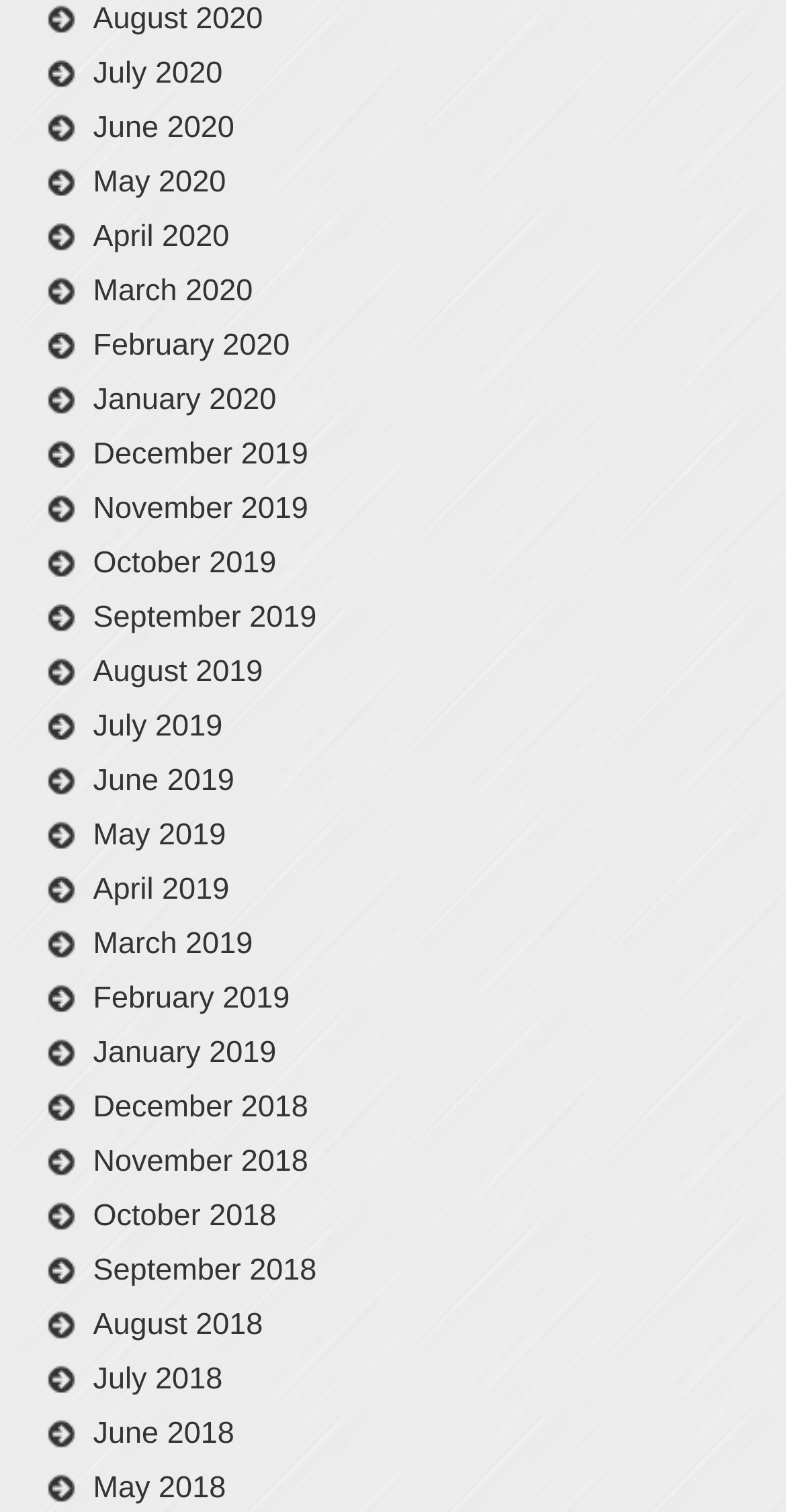Please identify the bounding box coordinates of the clickable element to fulfill the following instruction: "view August 2020". The coordinates should be four float numbers between 0 and 1, i.e., [left, top, right, bottom].

[0.057, 0.002, 0.334, 0.024]